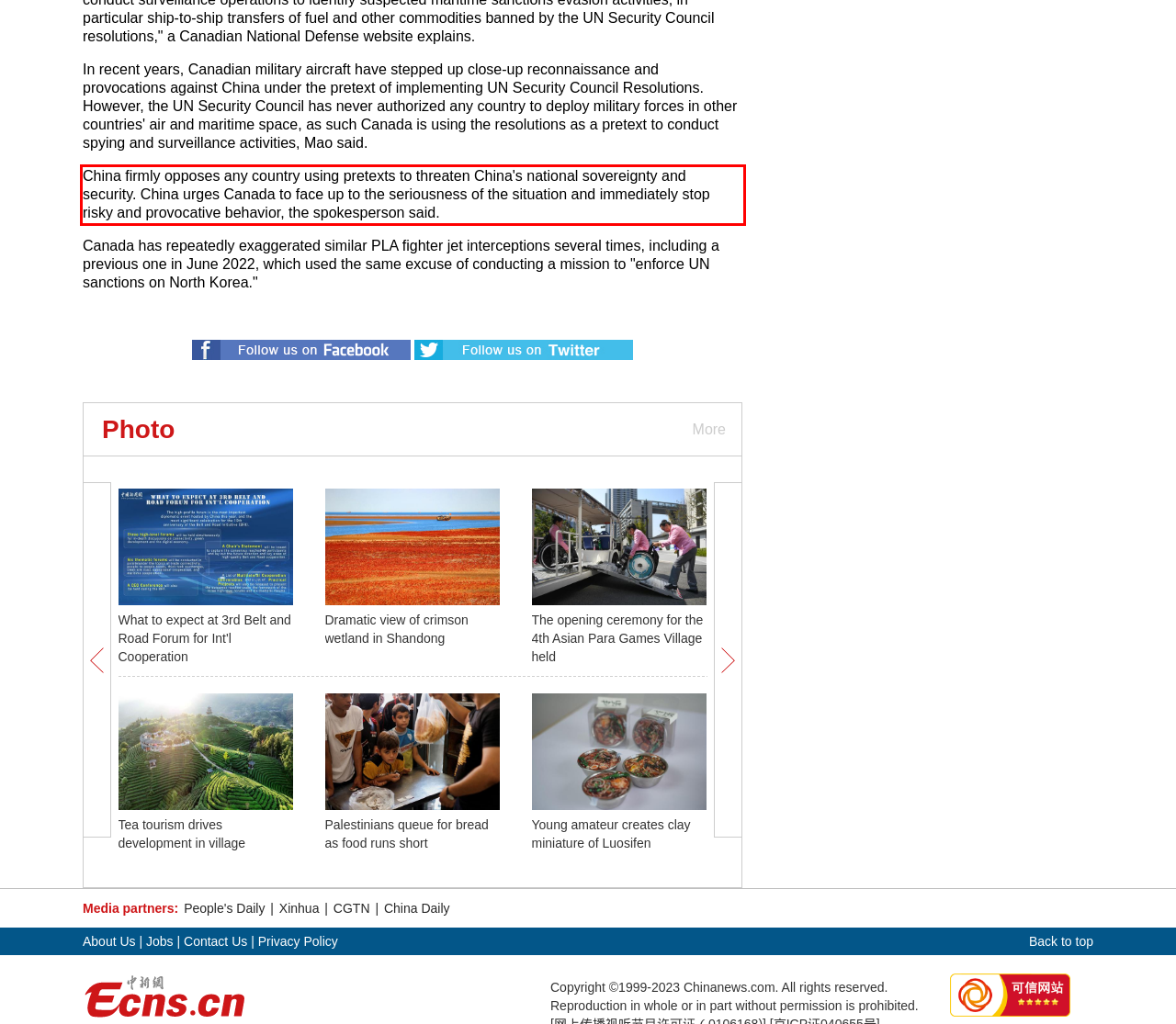Look at the provided screenshot of the webpage and perform OCR on the text within the red bounding box.

China firmly opposes any country using pretexts to threaten China's national sovereignty and security. China urges Canada to face up to the seriousness of the situation and immediately stop risky and provocative behavior, the spokesperson said.